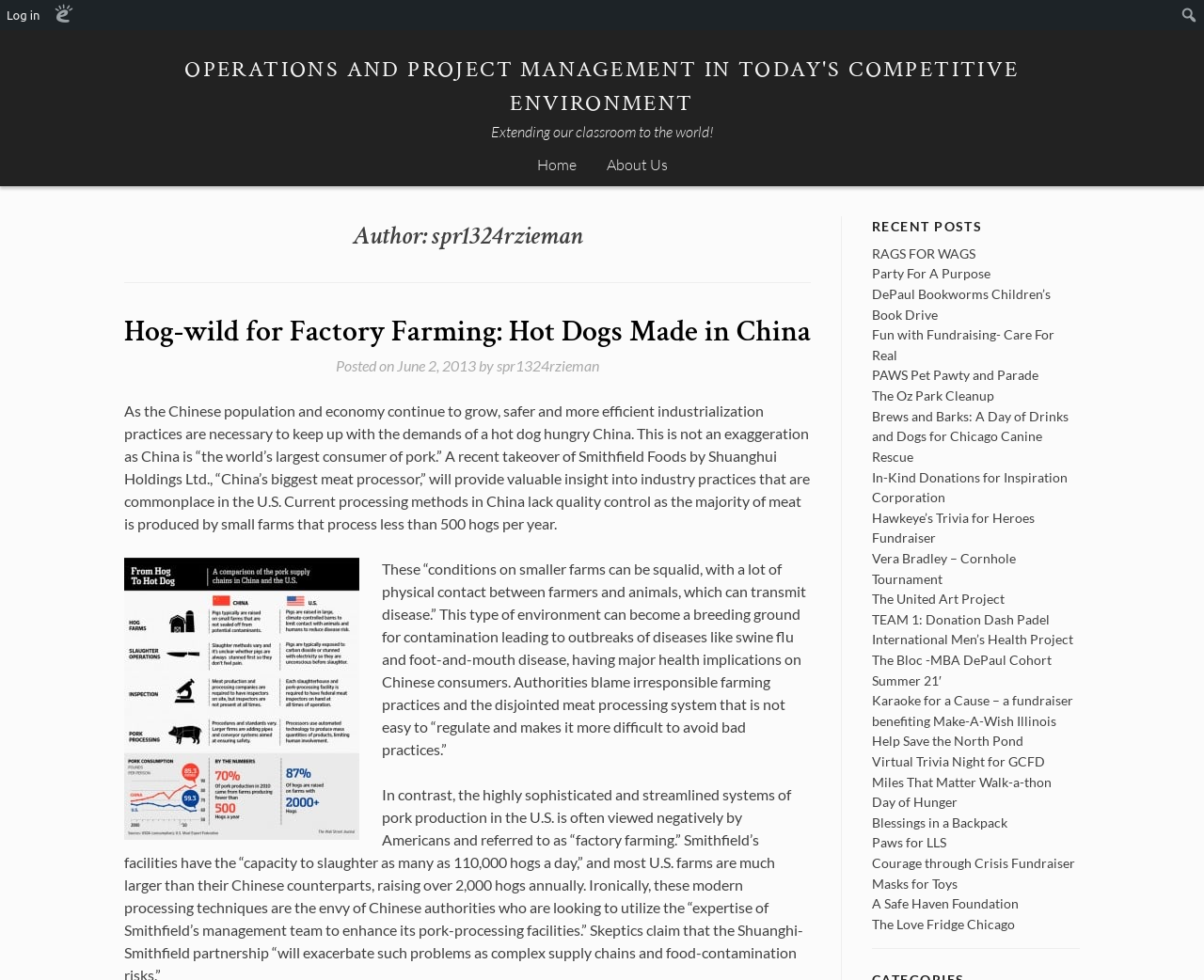What is the purpose of the search box?
Your answer should be a single word or phrase derived from the screenshot.

To search the website